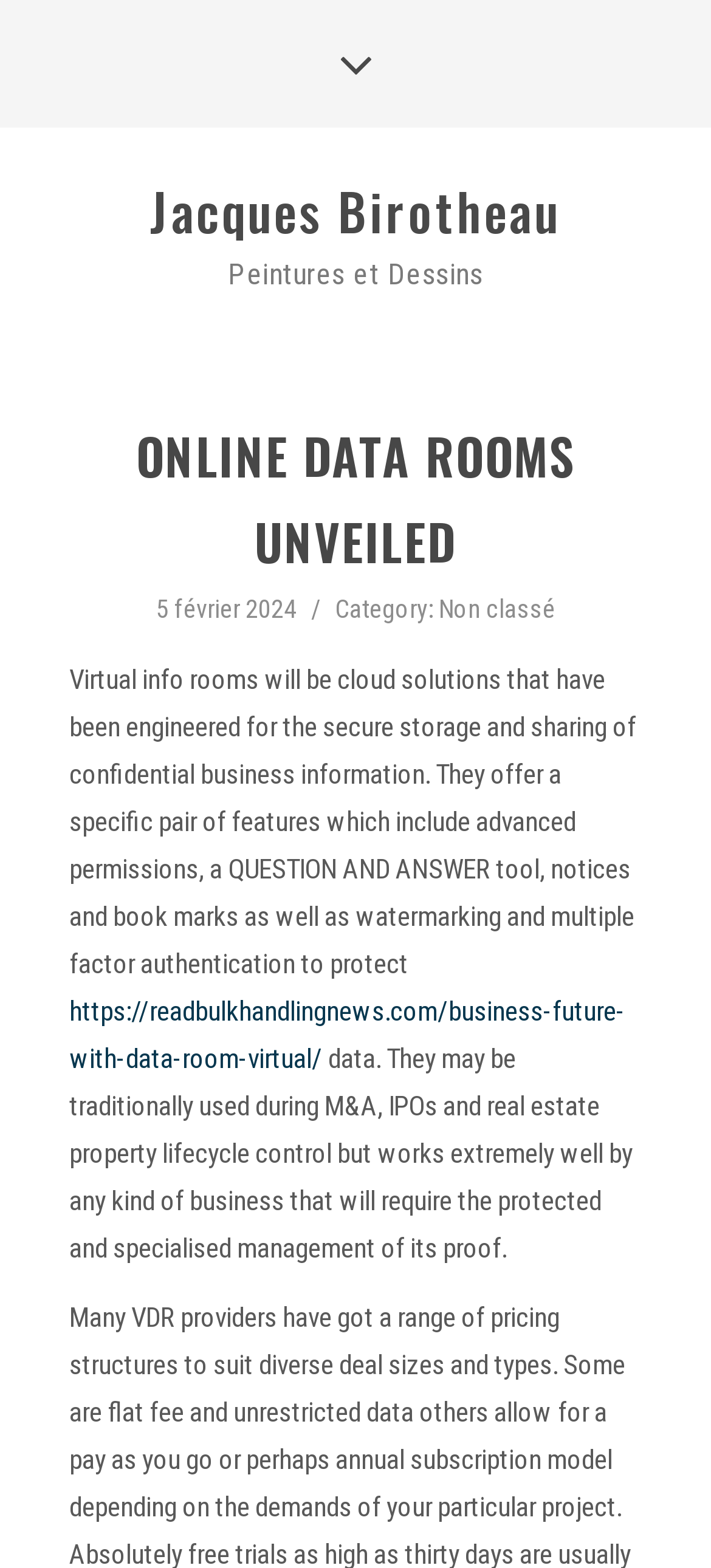Refer to the image and answer the question with as much detail as possible: What is the purpose of folder templates in VDRs?

According to the webpage, folder templates, such as due diligence checklists, and drag-and-drop upload skill sets in VDRs help to speed up document organization, making it easier to work with a lot of papers.